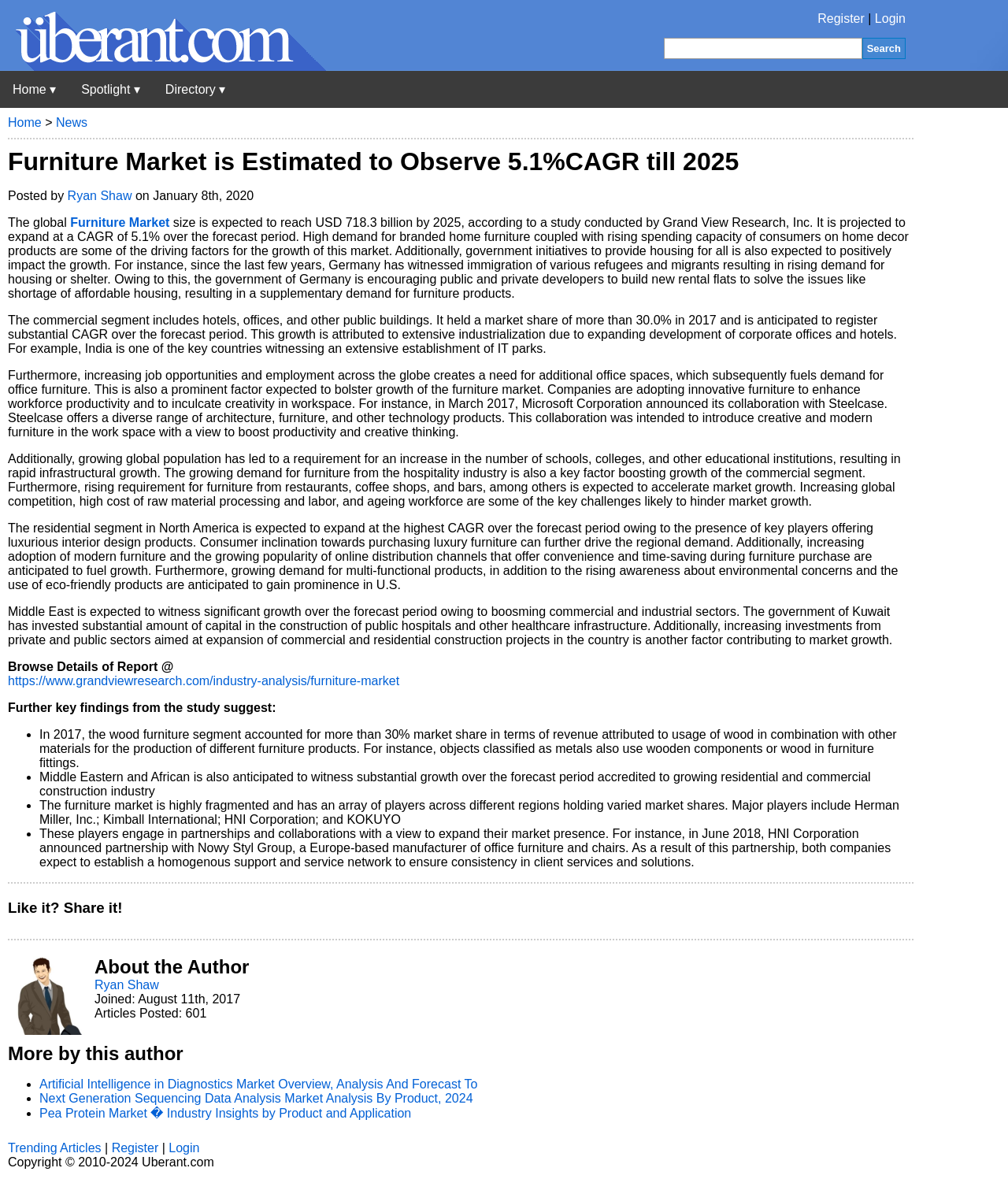Determine the bounding box coordinates of the region I should click to achieve the following instruction: "View more articles by this author". Ensure the bounding box coordinates are four float numbers between 0 and 1, i.e., [left, top, right, bottom].

[0.008, 0.884, 0.906, 0.903]